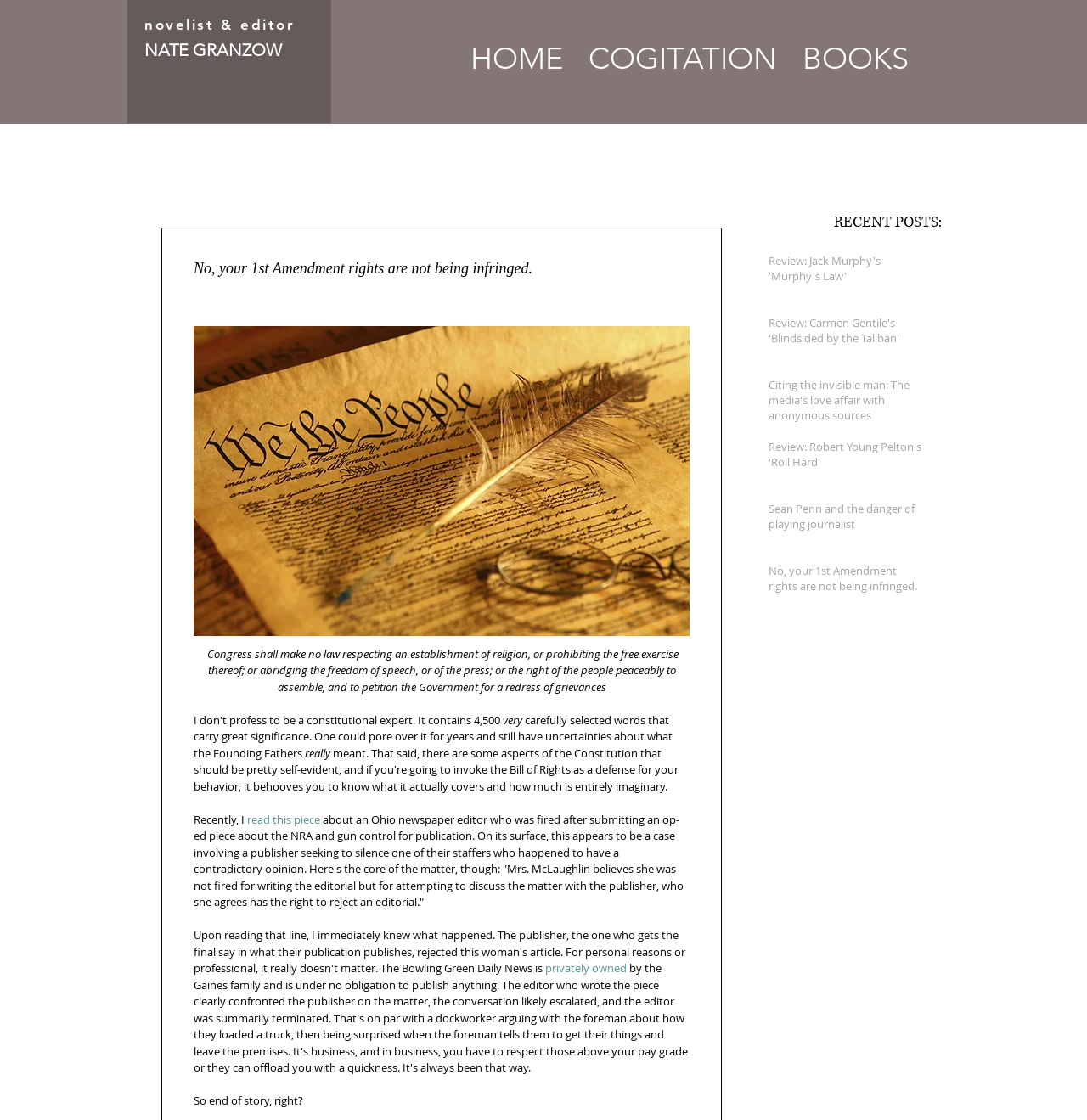What is the profession of the person mentioned on the webpage?
From the screenshot, provide a brief answer in one word or phrase.

Novelist & editor